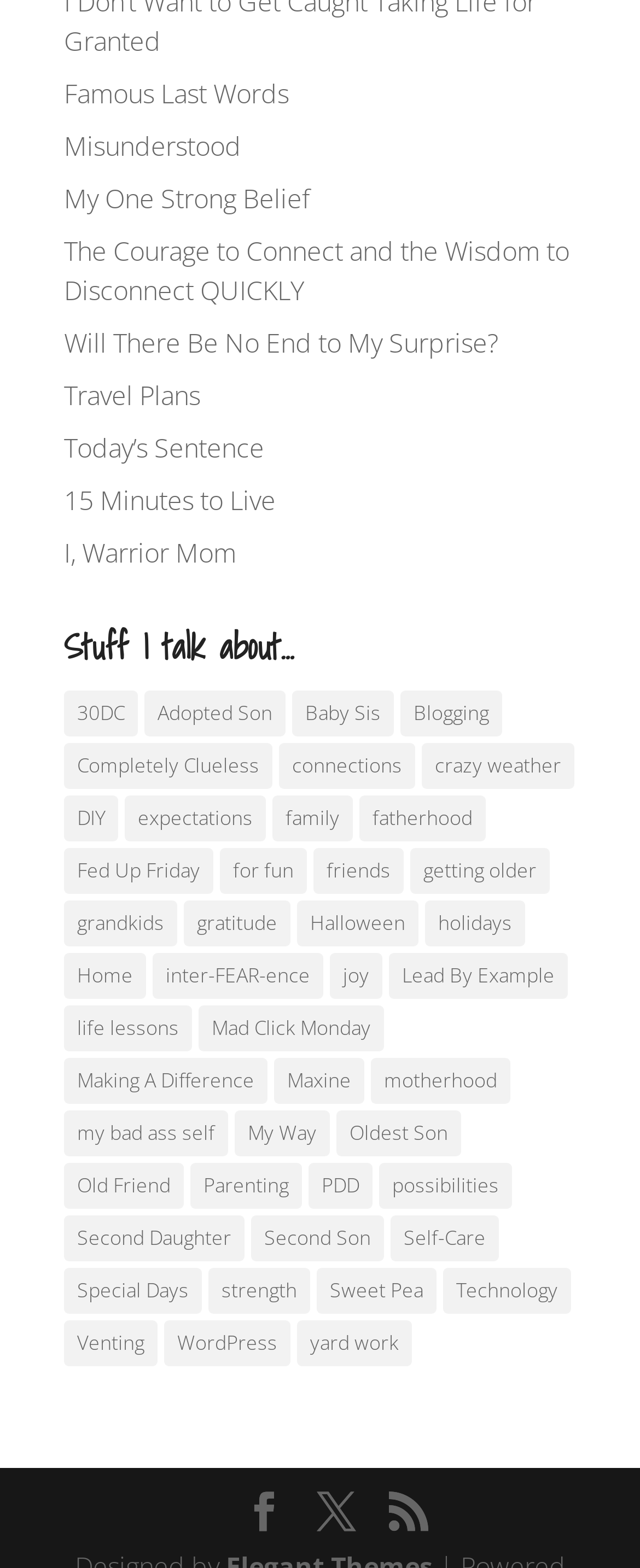Locate the UI element described as follows: "How does it arise?". Return the bounding box coordinates as four float numbers between 0 and 1 in the order [left, top, right, bottom].

None